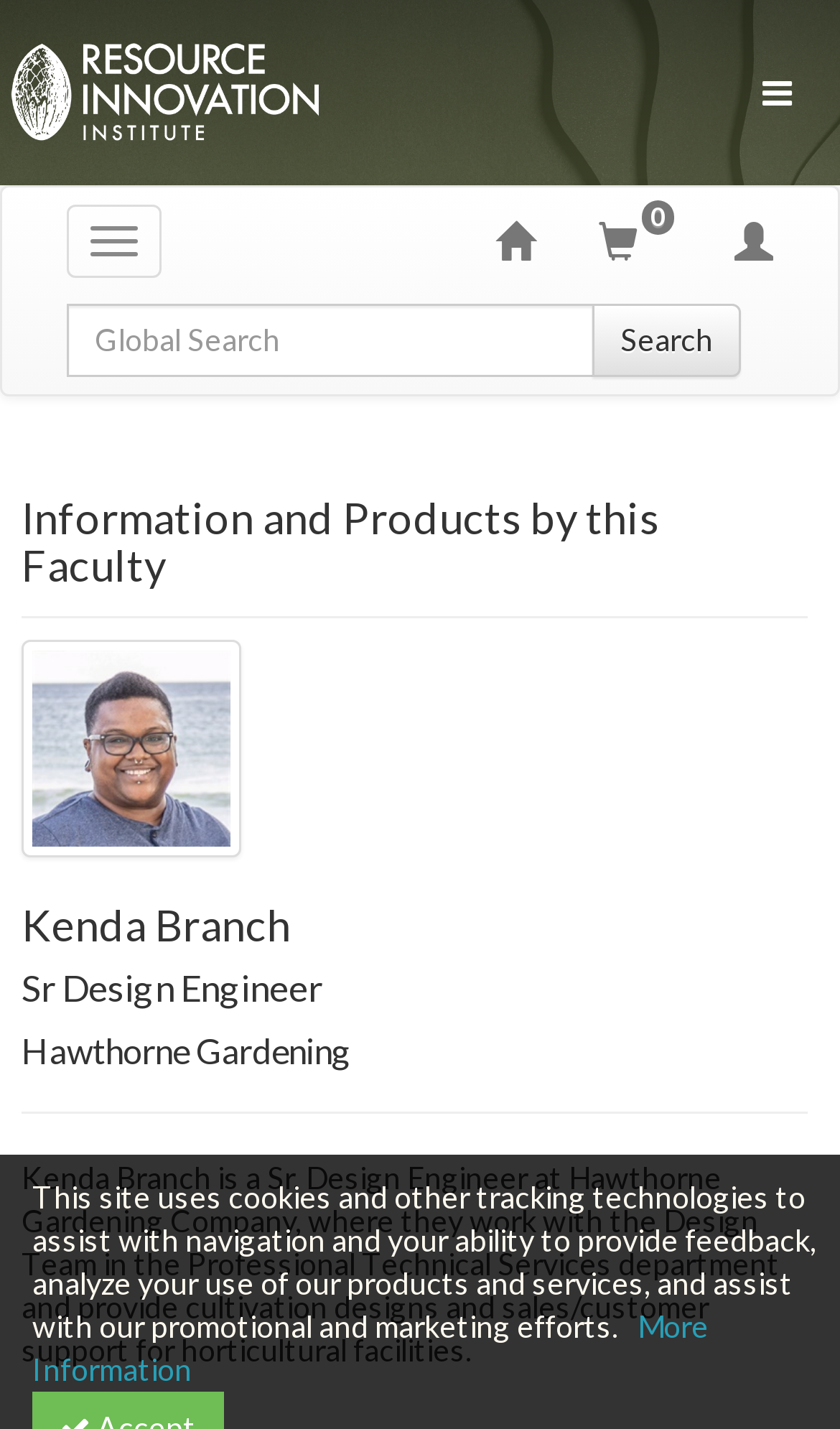What is the purpose of the search bar?
Look at the screenshot and respond with a single word or phrase.

To search for products